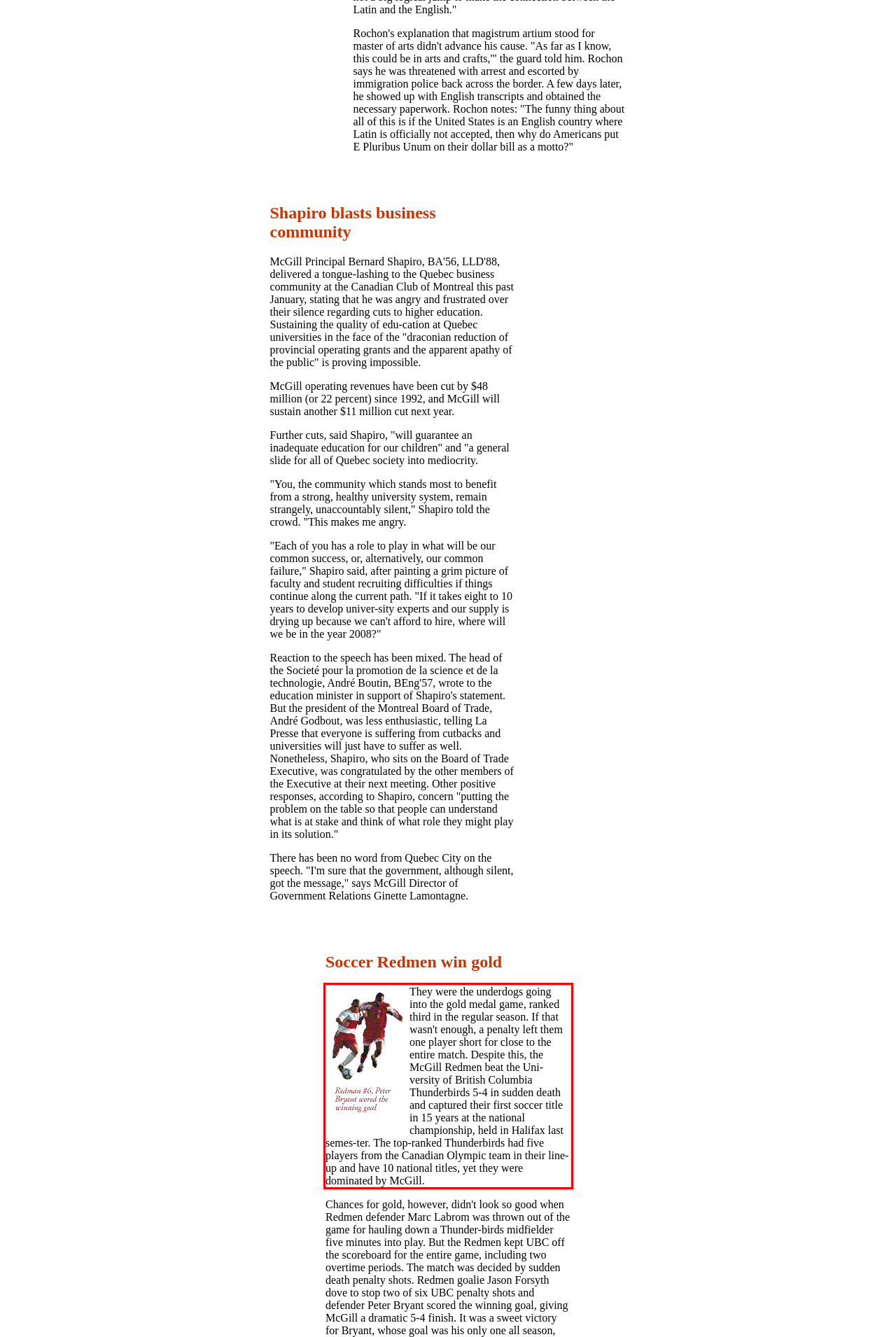Using the provided screenshot, read and generate the text content within the red-bordered area.

They were the underdogs going into the gold medal game, ranked third in the regular season. If that wasn't enough, a penalty left them one player short for close to the entire match. Despite this, the McGill Redmen beat the Uni-versity of British Columbia Thunderbirds 5-4 in sudden death and captured their first soccer title in 15 years at the national championship, held in Halifax last semes-ter. The top-ranked Thunderbirds had five players from the Canadian Olympic team in their line-up and have 10 national titles, yet they were dominated by McGill.